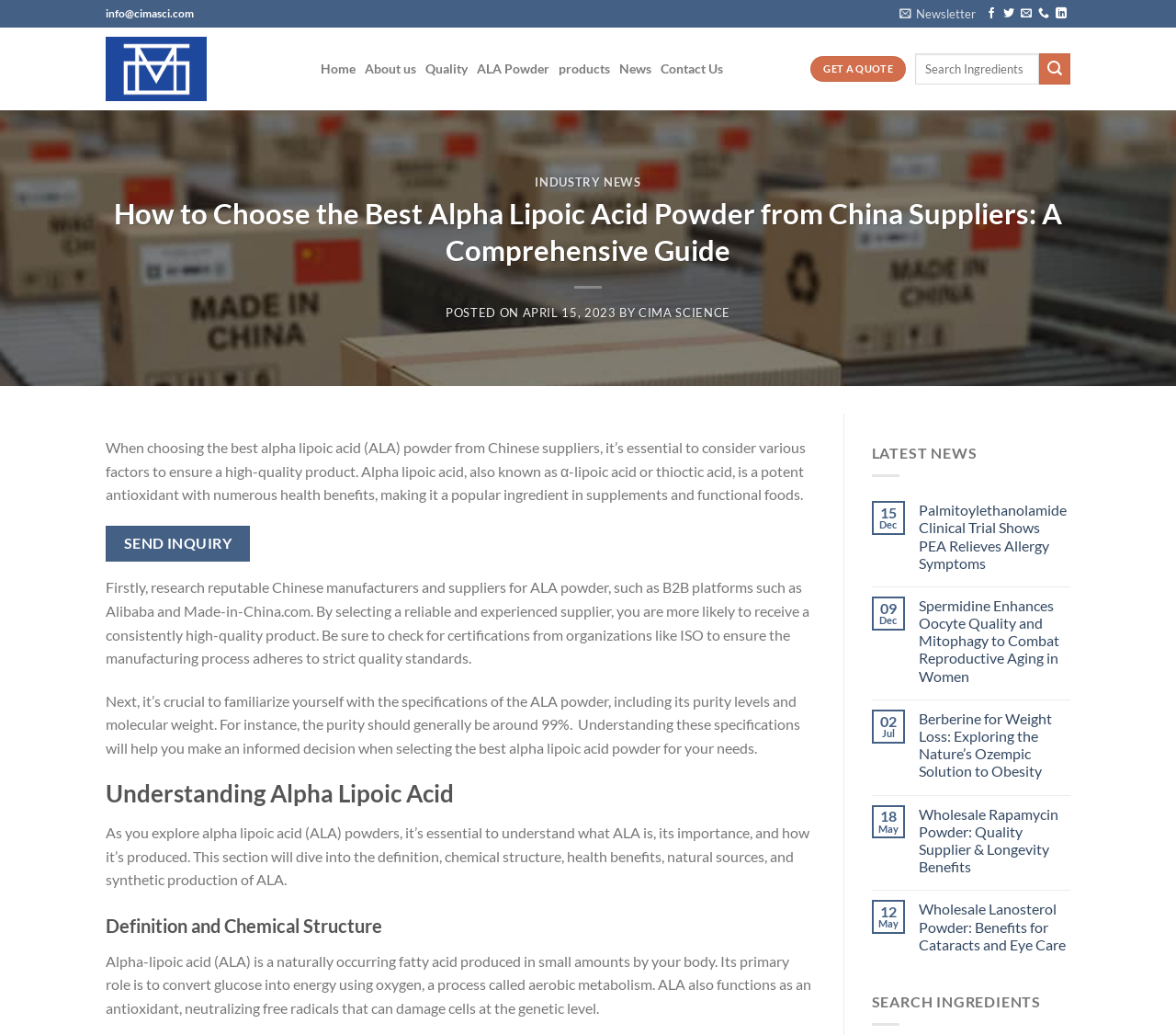Locate the bounding box coordinates of the clickable part needed for the task: "Read the comprehensive guide".

[0.09, 0.188, 0.91, 0.26]